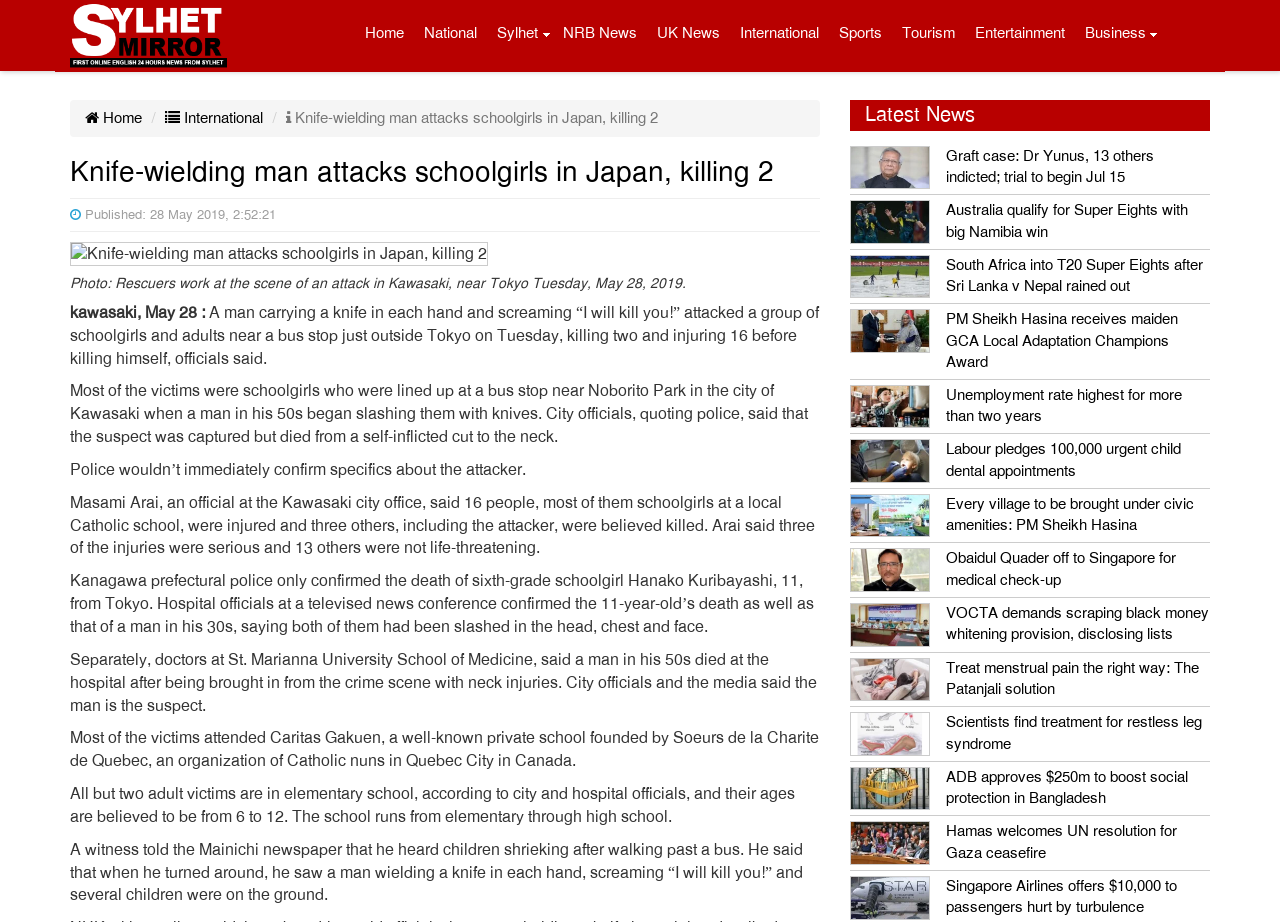Kindly determine the bounding box coordinates for the area that needs to be clicked to execute this instruction: "Read the article about the knife attack in Japan".

[0.227, 0.118, 0.514, 0.138]